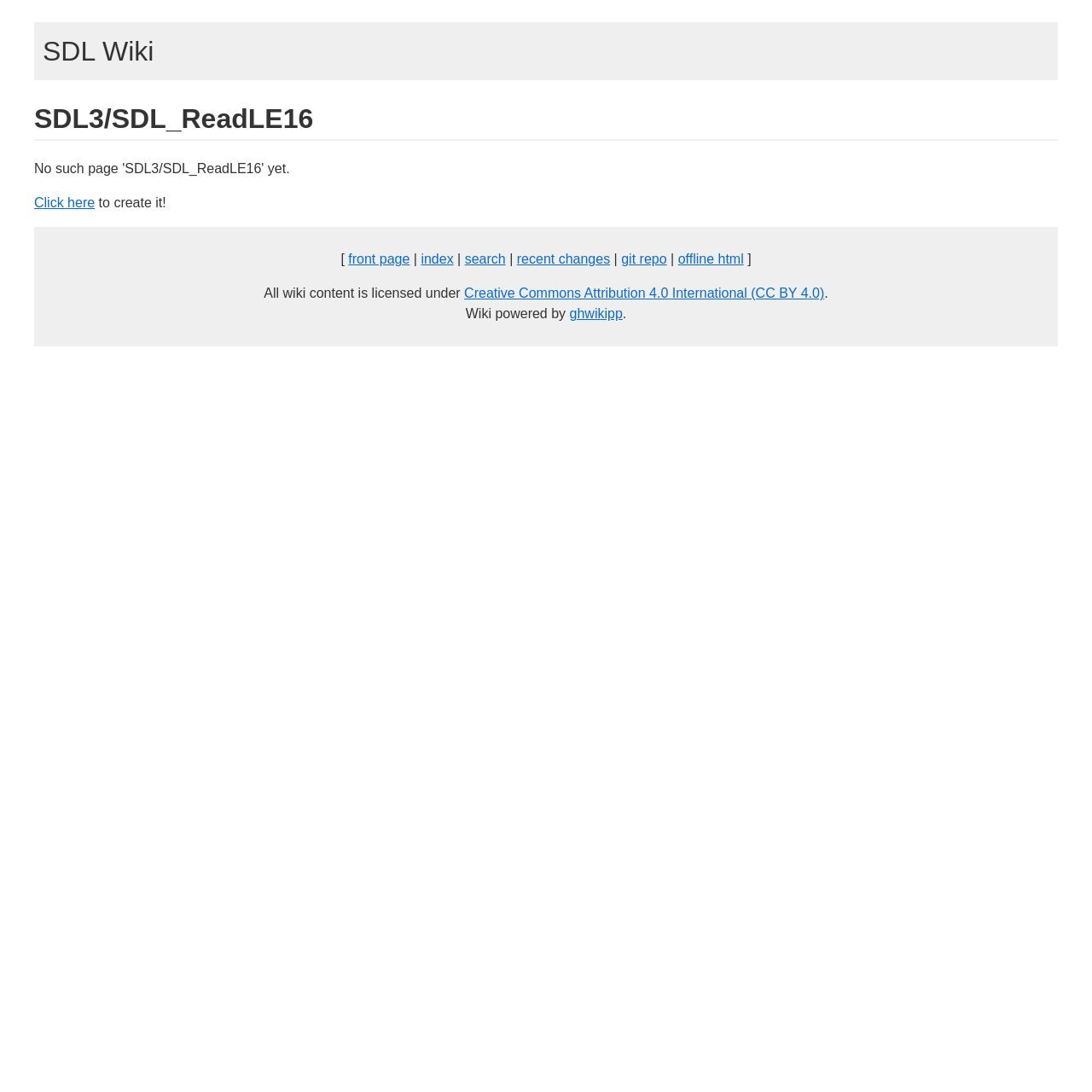What is the name of the software that powers the wiki?
Utilize the information in the image to give a detailed answer to the question.

The name of the software that powers the wiki can be found at the bottom of the webpage, where it says 'Wiki powered by ghwikipp'.